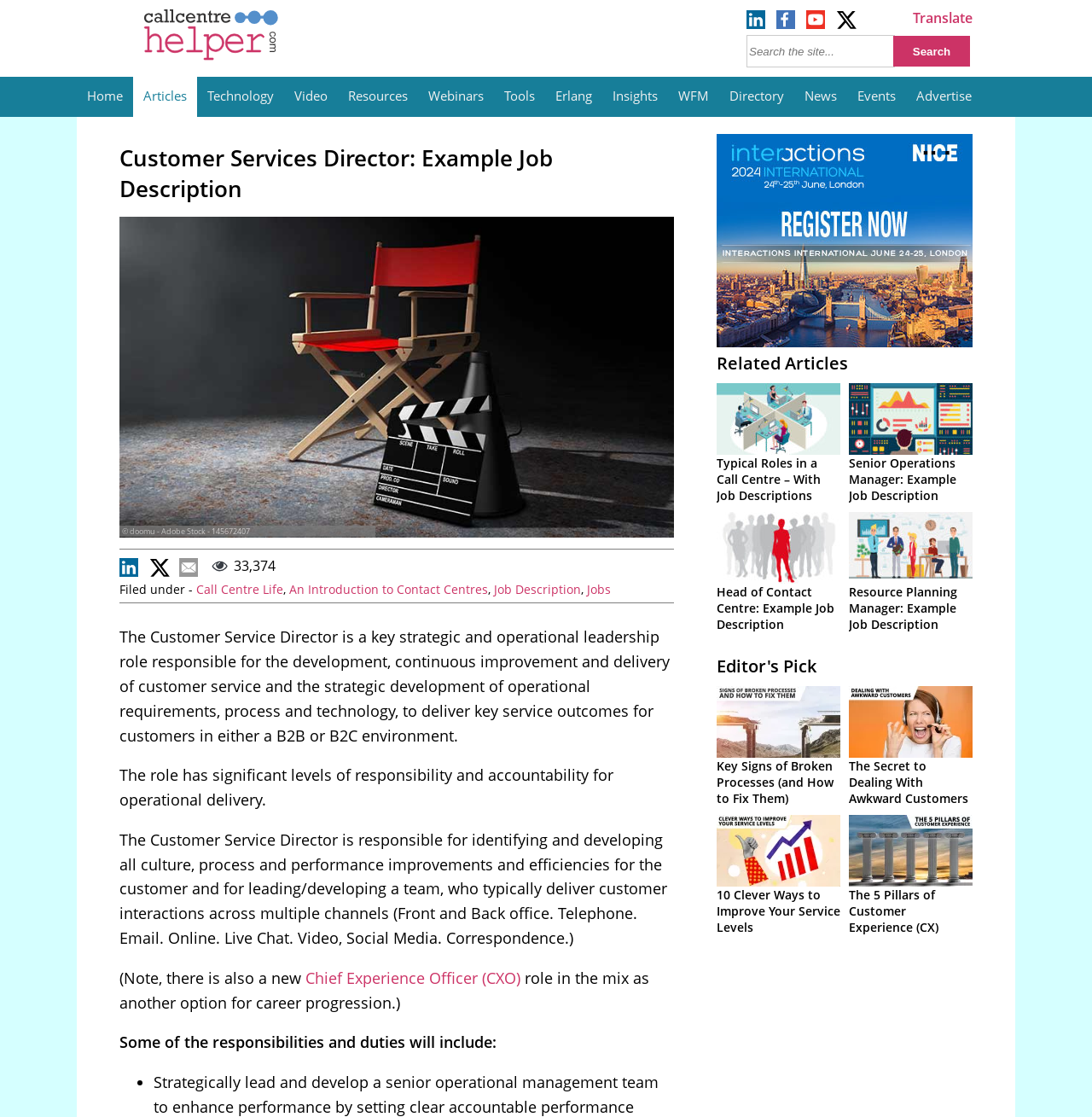Please reply to the following question with a single word or a short phrase:
What is the text above the search bar?

Search the site...